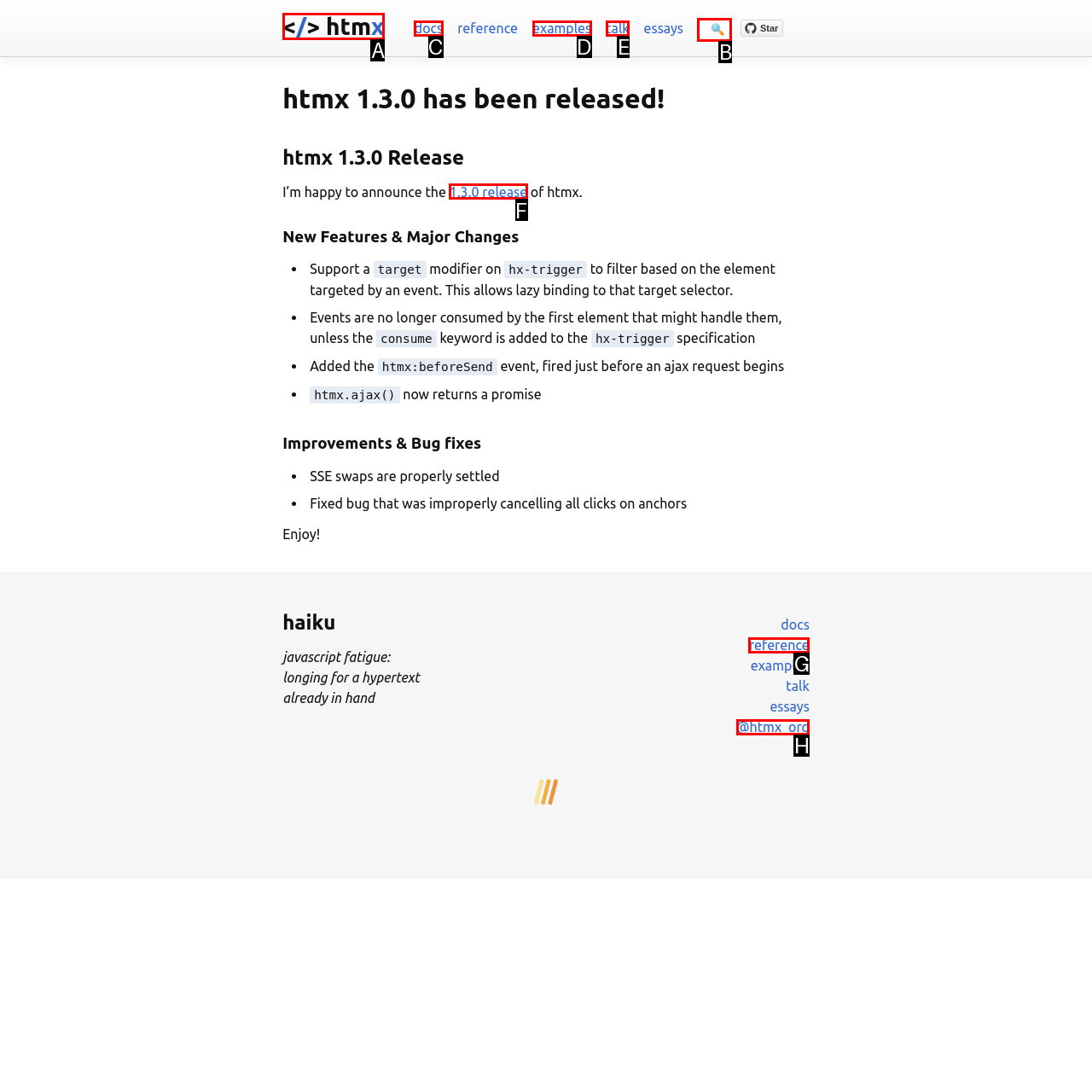Specify the letter of the UI element that should be clicked to achieve the following: click the htmx link
Provide the corresponding letter from the choices given.

A